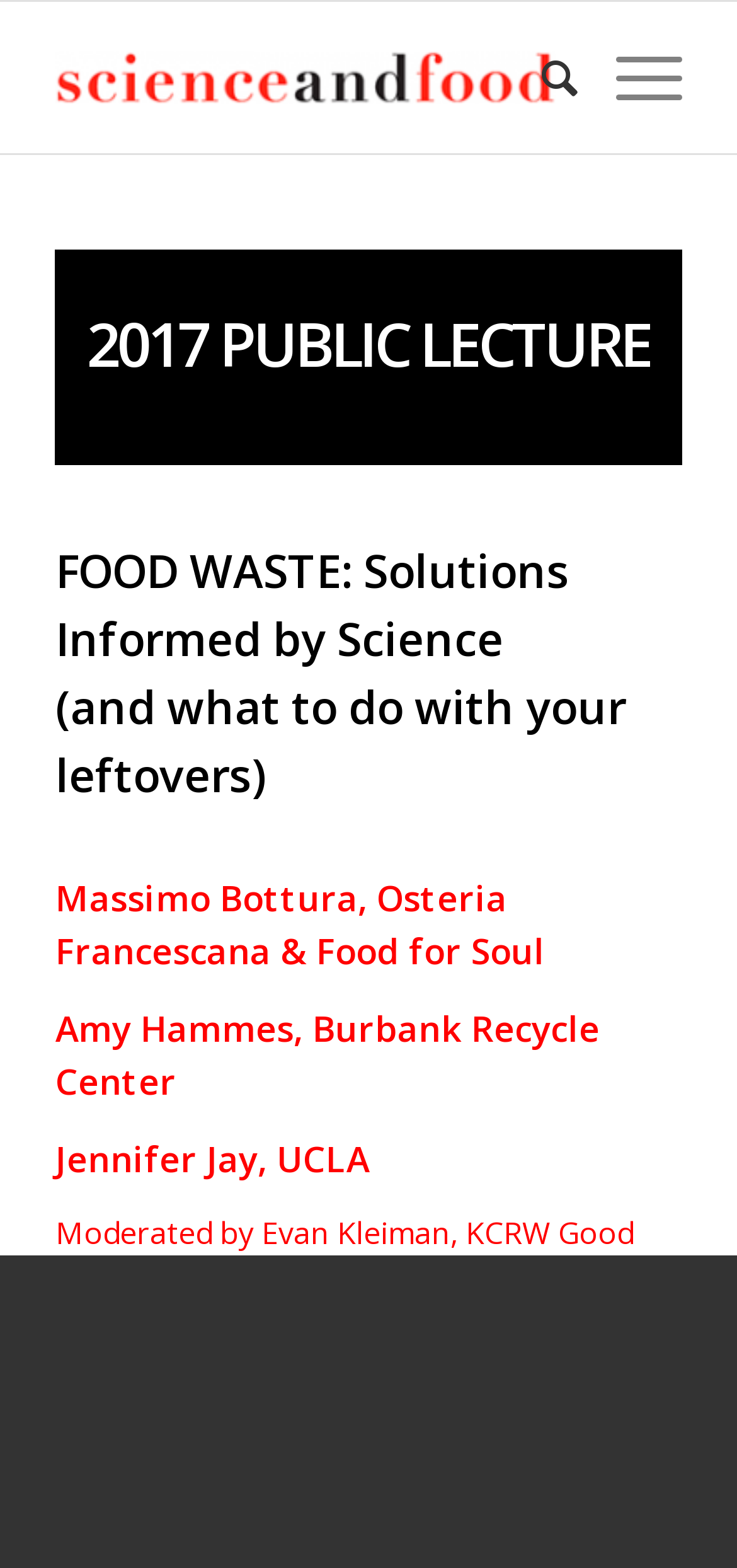Find the bounding box of the web element that fits this description: "aria-label="Science and Food"".

[0.075, 0.001, 0.755, 0.098]